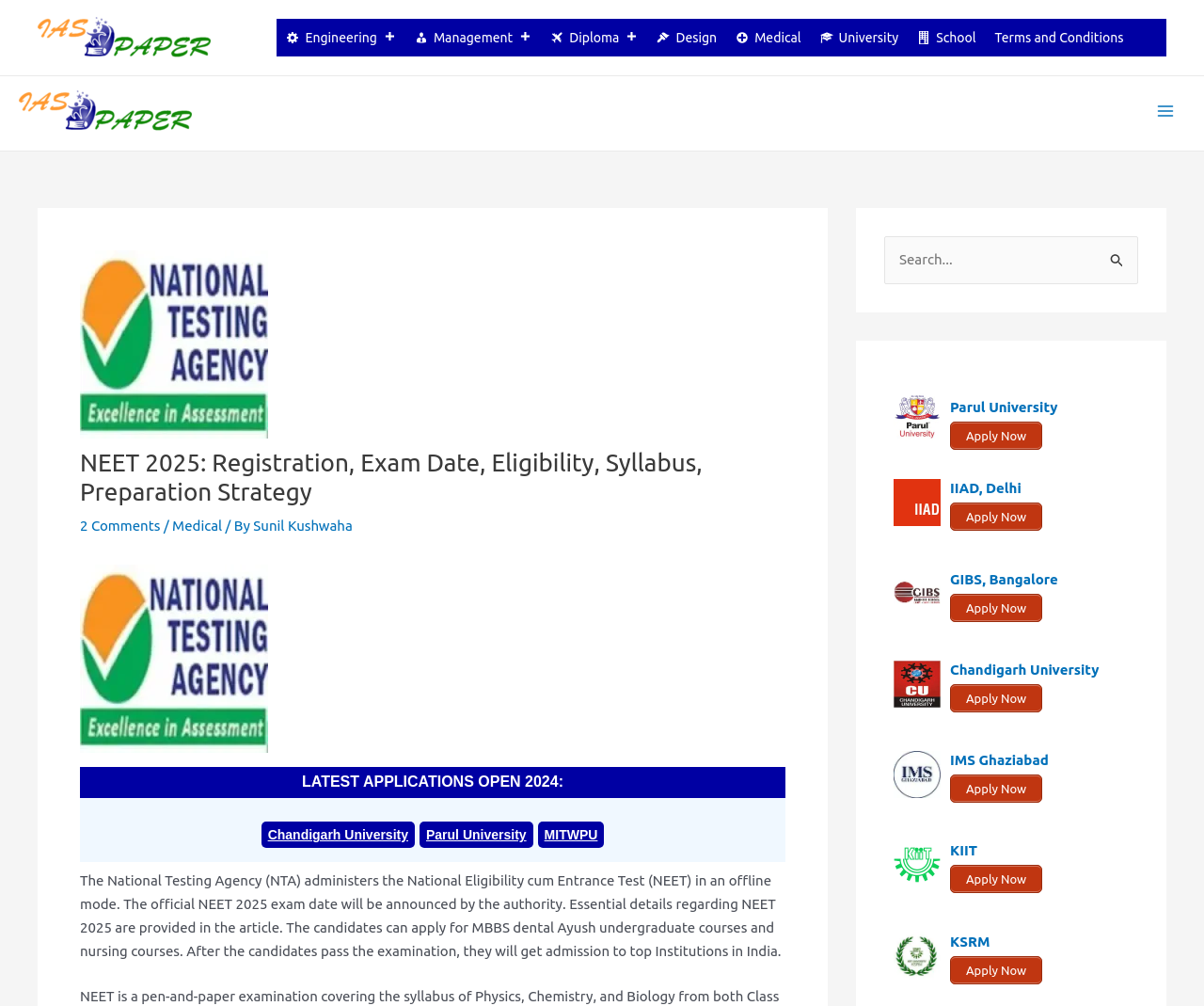Use a single word or phrase to answer the question: What is the purpose of the NEET exam?

Admission to top institutions